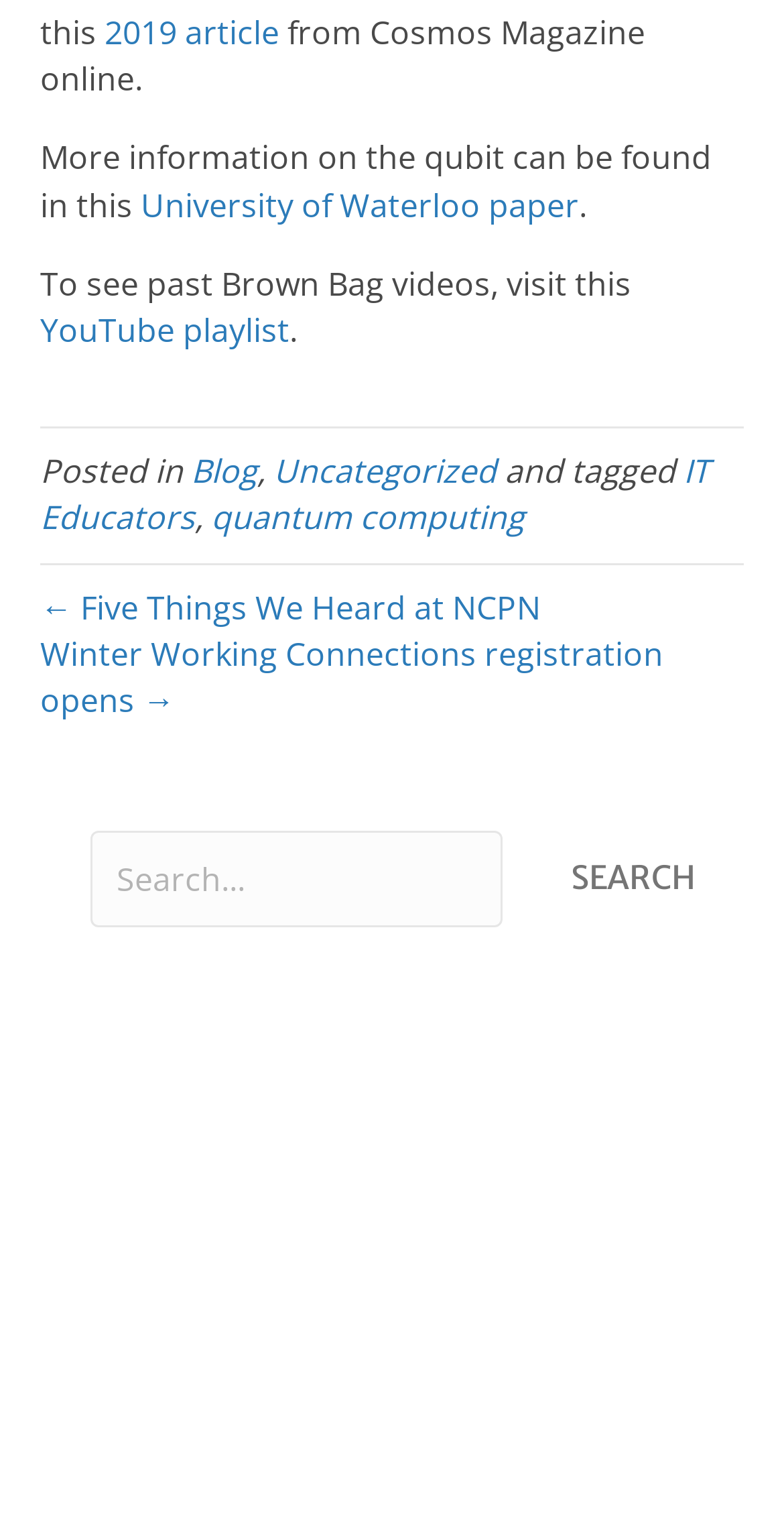Can you find the bounding box coordinates for the element to click on to achieve the instruction: "go to Blog"?

[0.244, 0.295, 0.328, 0.324]